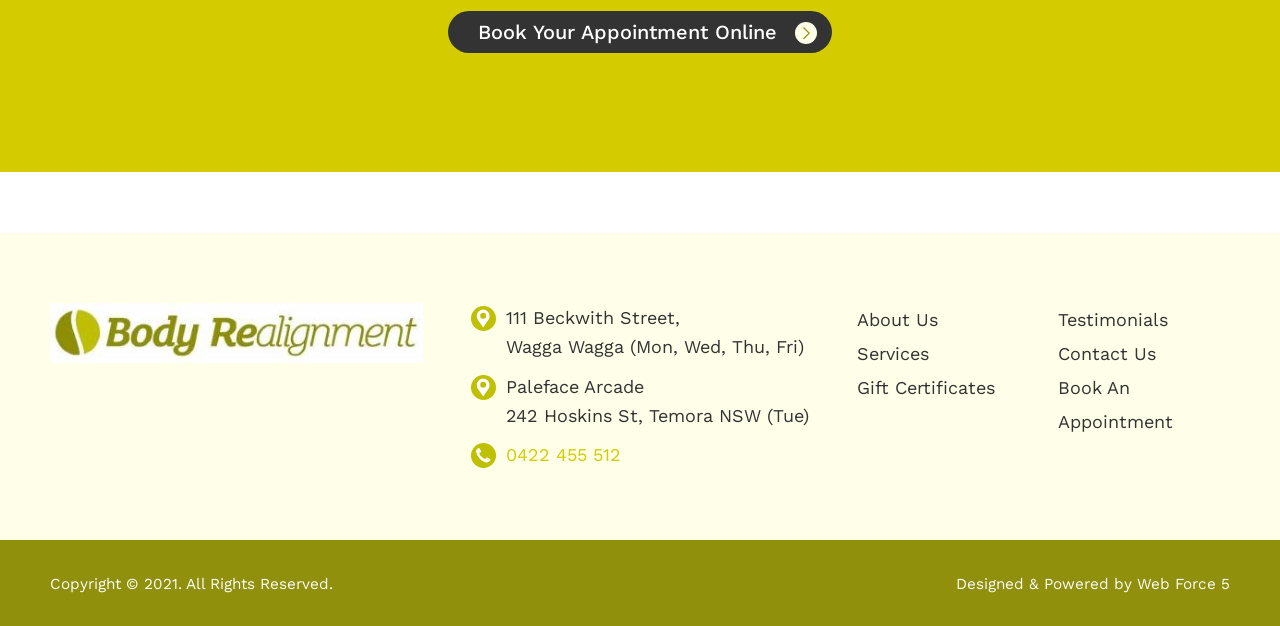Locate the bounding box coordinates of the area where you should click to accomplish the instruction: "Read testimonials".

[0.827, 0.494, 0.913, 0.527]